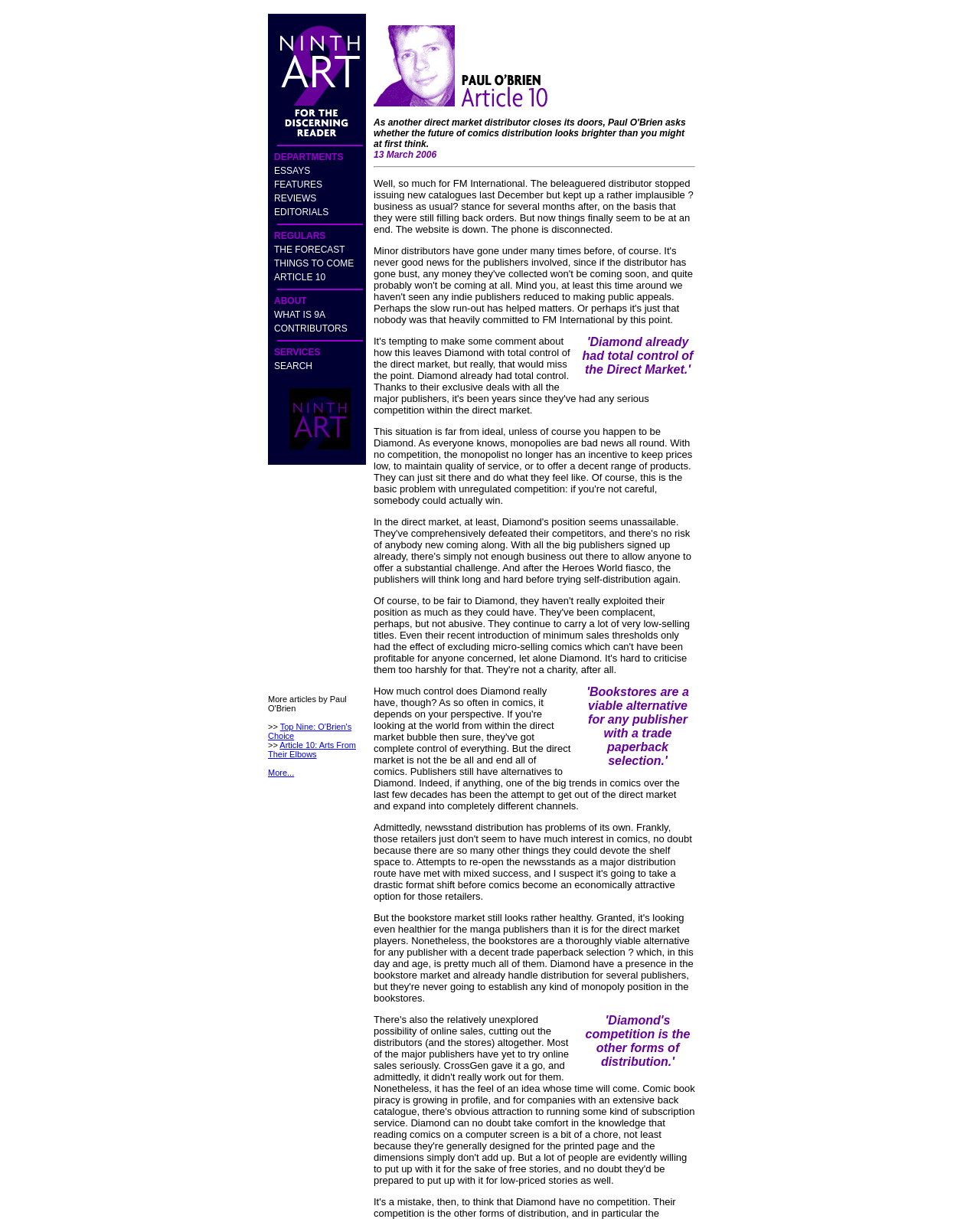Determine the bounding box coordinates of the target area to click to execute the following instruction: "Go to the CONTRIBUTORS page."

[0.28, 0.265, 0.355, 0.274]